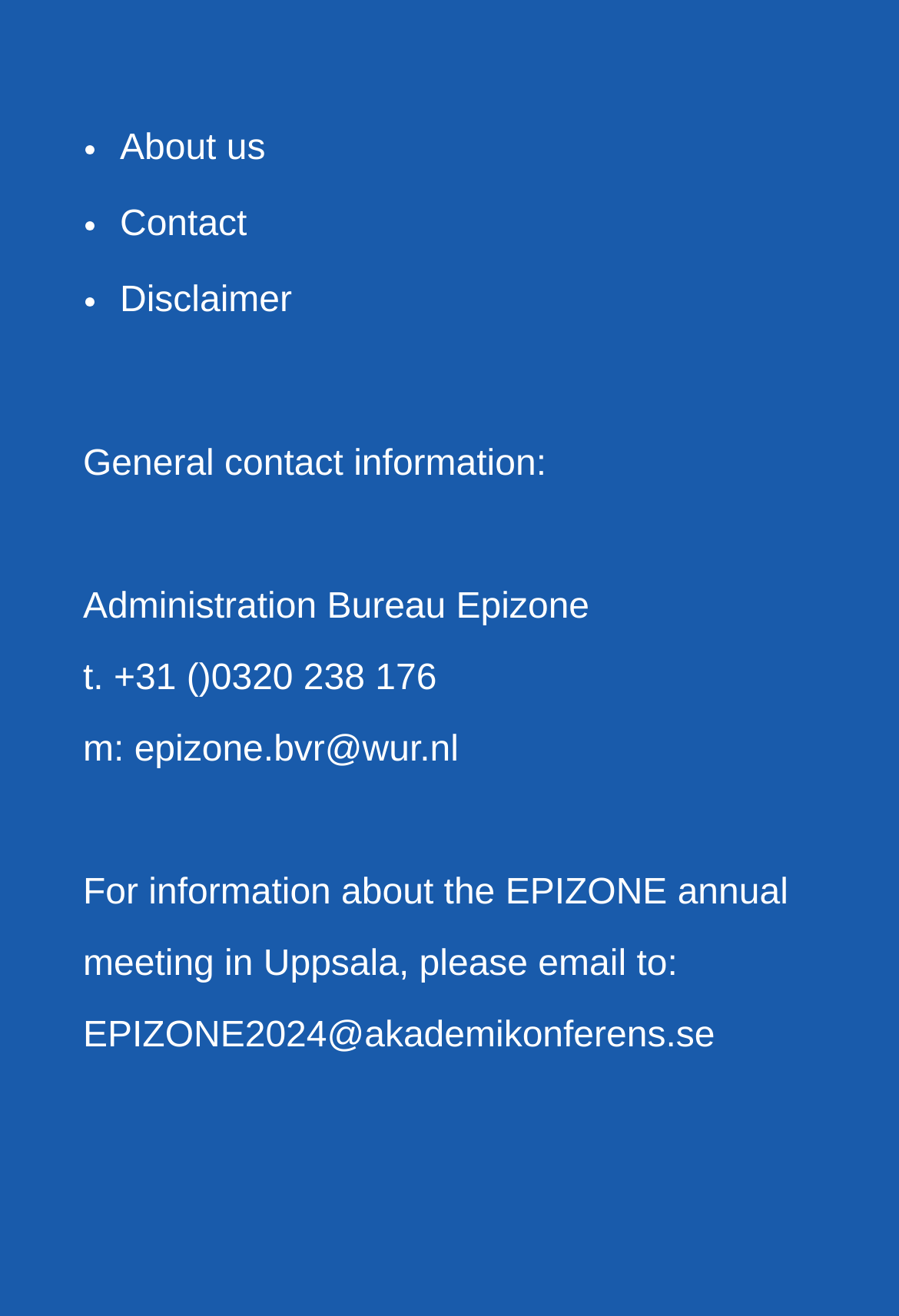What is the phone number for general contact? Based on the screenshot, please respond with a single word or phrase.

+31 0320 238 176